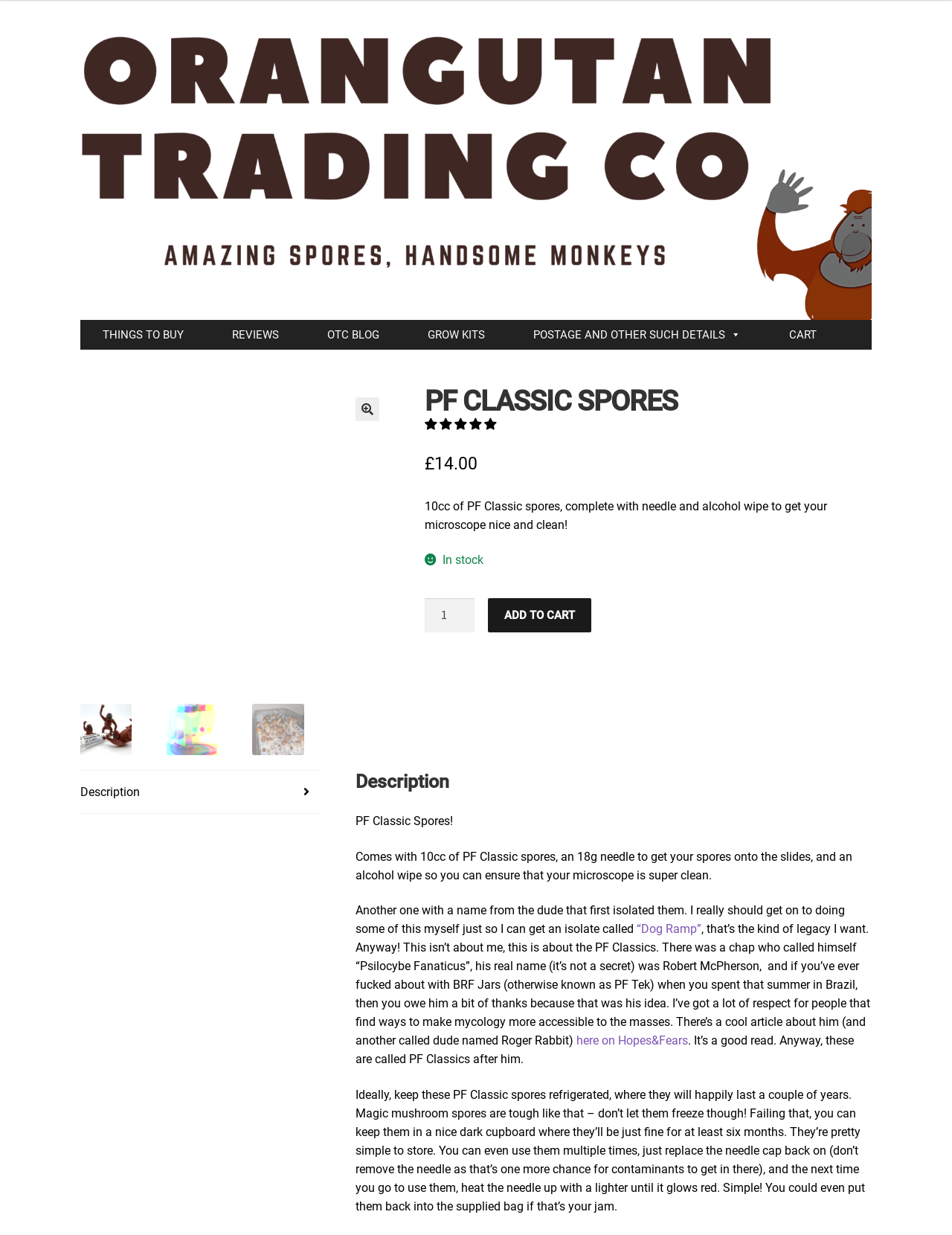Generate a comprehensive caption for the webpage you are viewing.

This webpage is an e-commerce page for a product called "PF Classic Spores" from Orangutan Trading Co. At the top, there are two "Skip to" links, followed by the company's logo and a primary navigation menu with links to "THINGS TO BUY", "REVIEWS", "OTC BLOG", "GROW KITS", "POSTAGE AND OTHER SUCH DETAILS", and "CART". 

Below the navigation menu, there is a large section dedicated to the product, featuring an image of the product and a heading "PF CLASSIC SPORES". The product description is provided in a paragraph, stating that it comes with 10cc of PF Classic spores, an 18g needle, and an alcohol wipe. The price is £14.00, and the product is in stock. There is a quantity selector and an "ADD TO CART" button.

To the right of the product image, there are three smaller images, including the product image again, an image of "McKennaii Art", and a third image with no description.

Below the product section, there is a tab list with a single tab "Description". The description tab contains a lengthy text about the product, its origin, and how to store it. The text includes links to external articles and mentions other related products.

Overall, the webpage is focused on providing information and facilitating the purchase of the "PF Classic Spores" product.